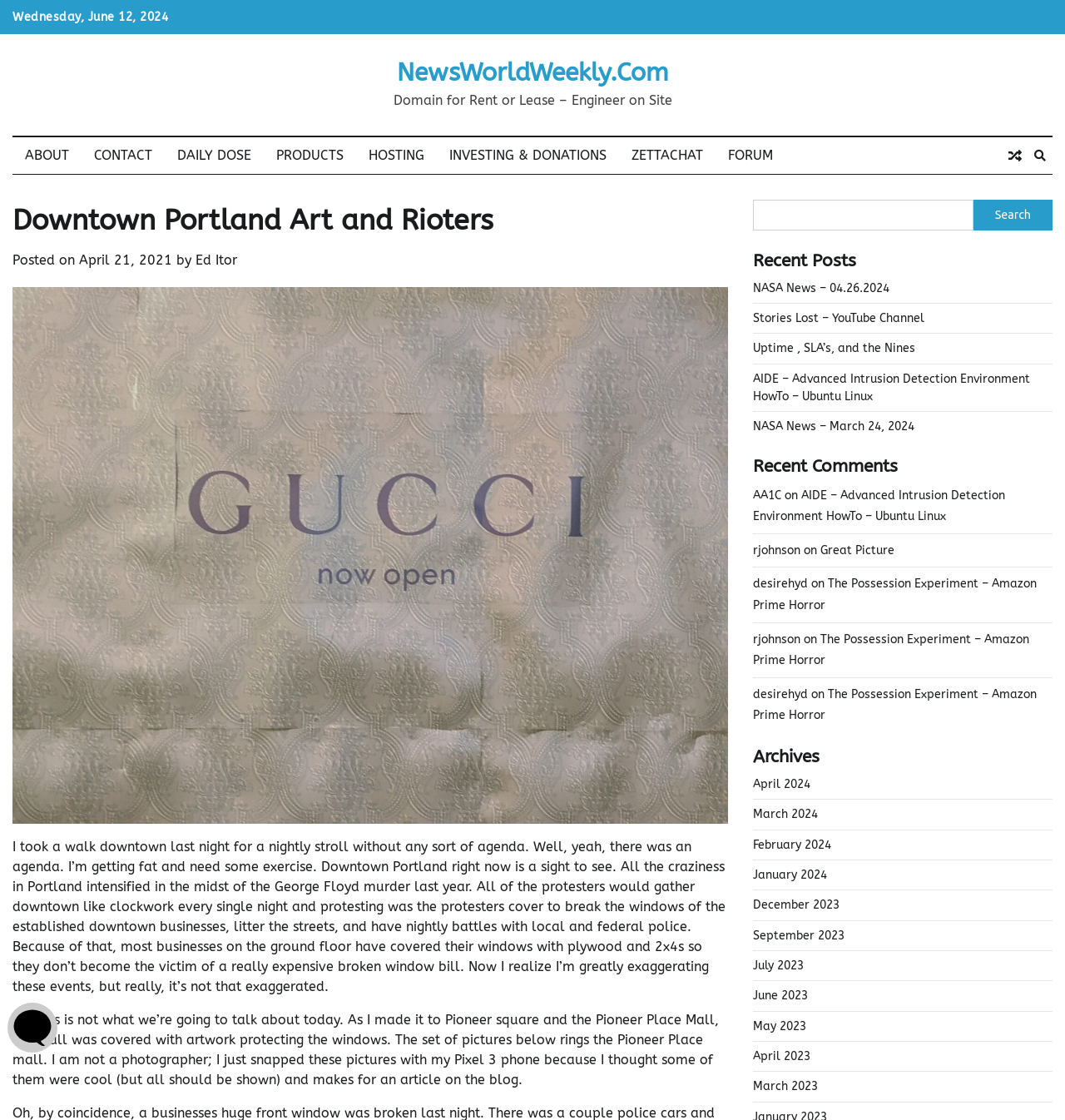Answer with a single word or phrase: 
What is the purpose of the plywood and 2x4s on the windows?

To prevent broken windows